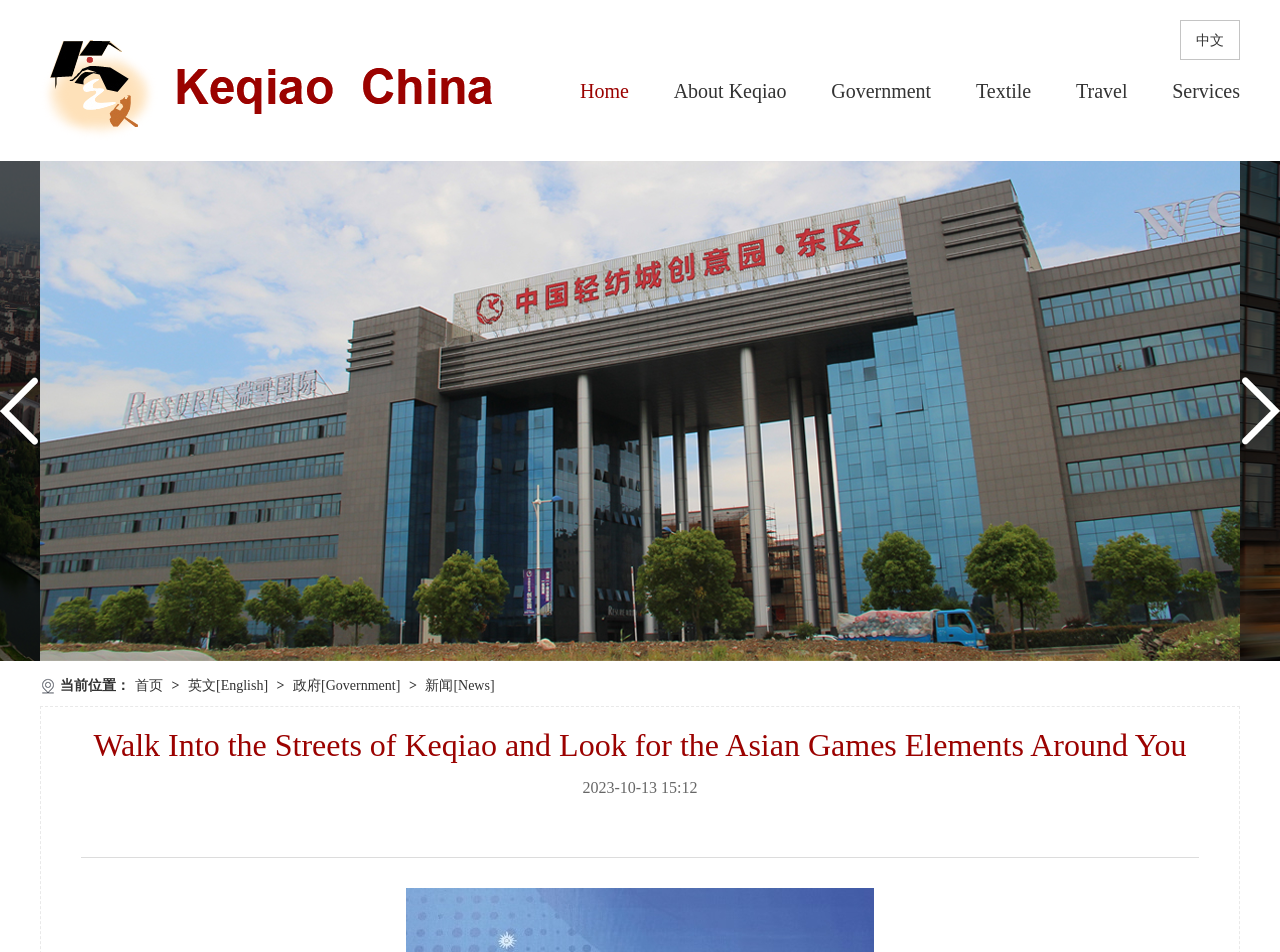Please identify the bounding box coordinates of the element's region that needs to be clicked to fulfill the following instruction: "Go to Home page". The bounding box coordinates should consist of four float numbers between 0 and 1, i.e., [left, top, right, bottom].

[0.453, 0.084, 0.491, 0.107]